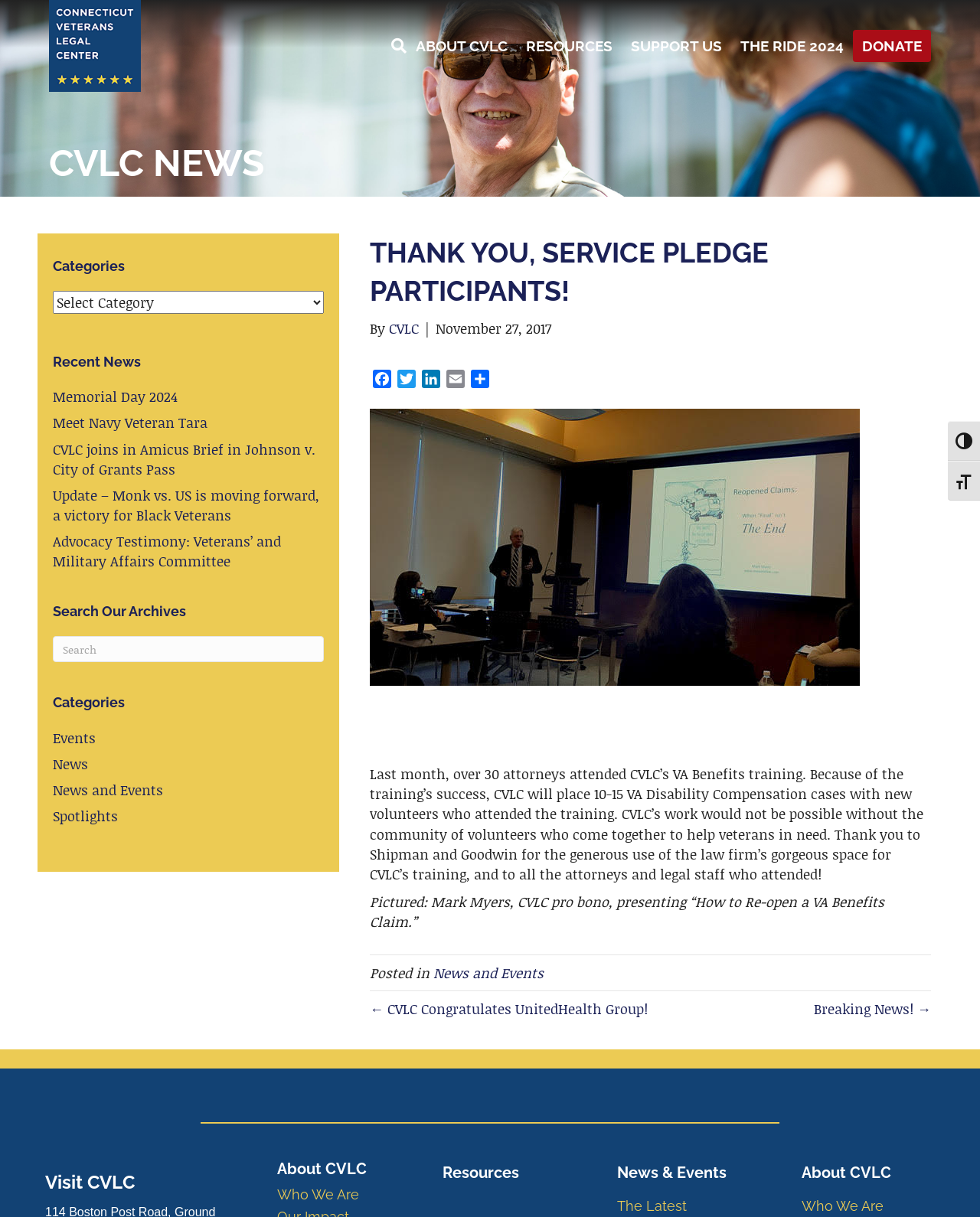What is the topic of the article?
Please provide a comprehensive answer based on the visual information in the image.

I found the answer by reading the main article on the webpage, which discusses the success of CVLC's VA Benefits training and its impact on the organization's work. The article provides details about the training and its outcomes, which suggests that the topic of the article is the training itself.